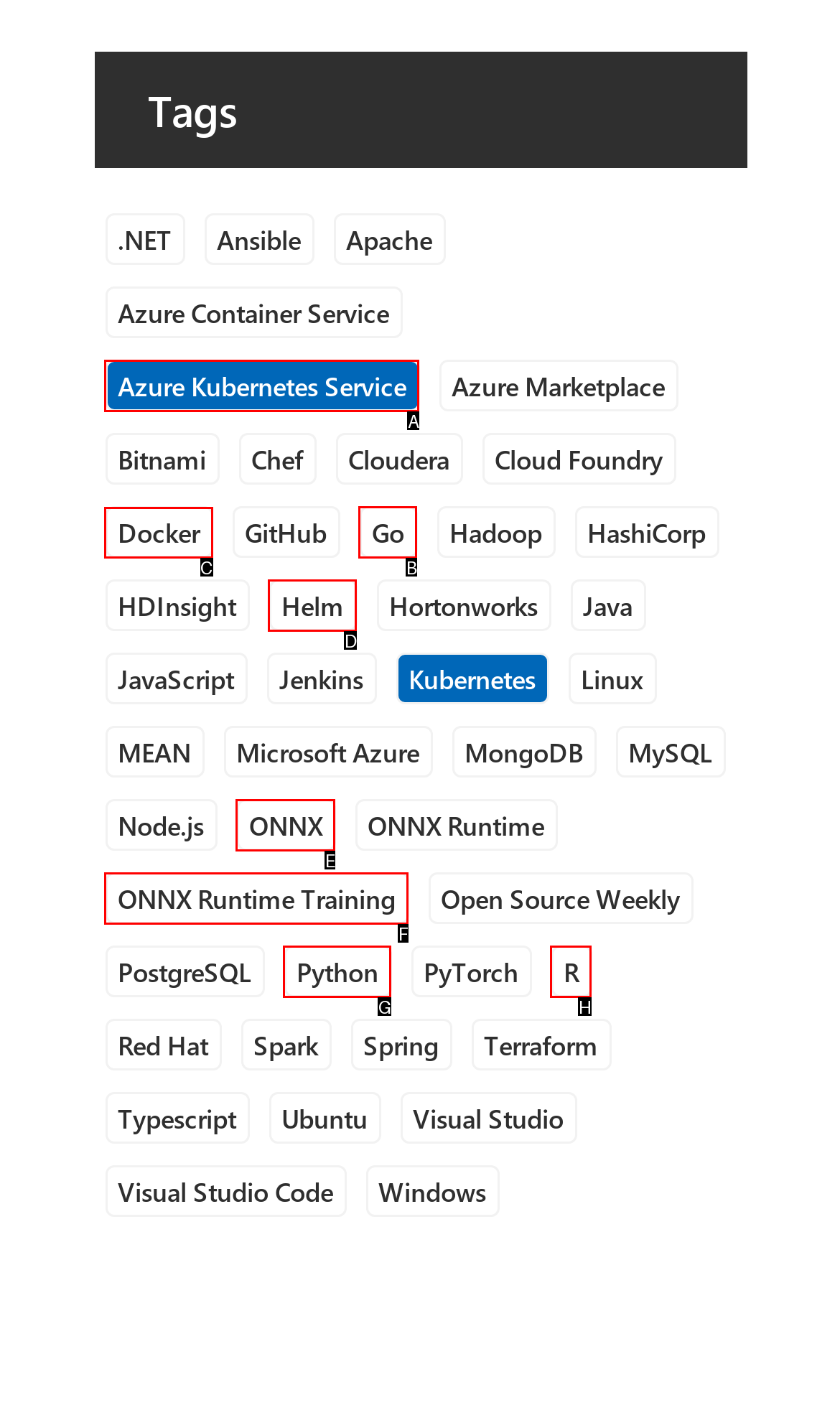For the task: Learn about Docker, identify the HTML element to click.
Provide the letter corresponding to the right choice from the given options.

C